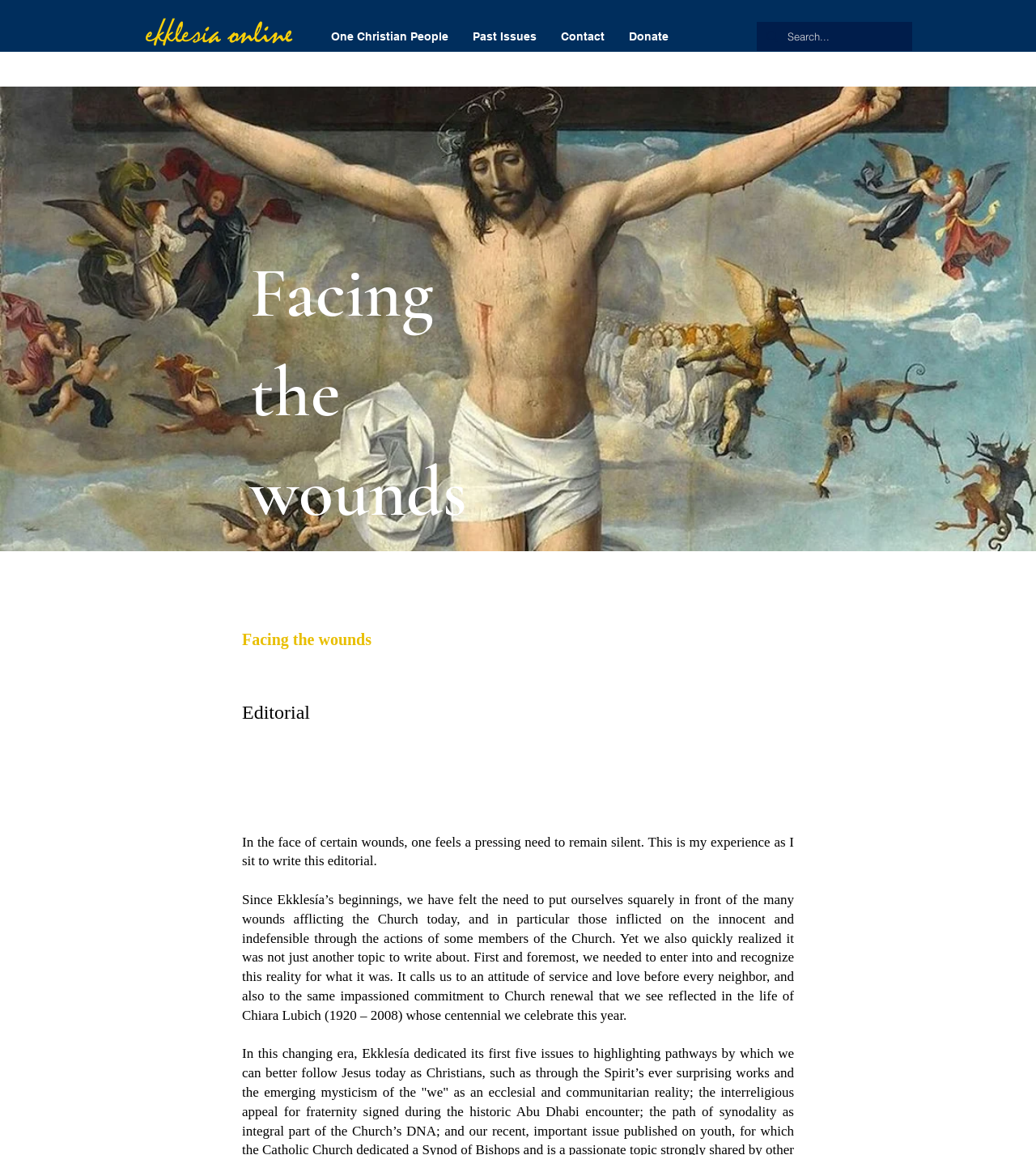Provide the bounding box coordinates of the HTML element this sentence describes: "Donate". The bounding box coordinates consist of four float numbers between 0 and 1, i.e., [left, top, right, bottom].

[0.595, 0.022, 0.657, 0.041]